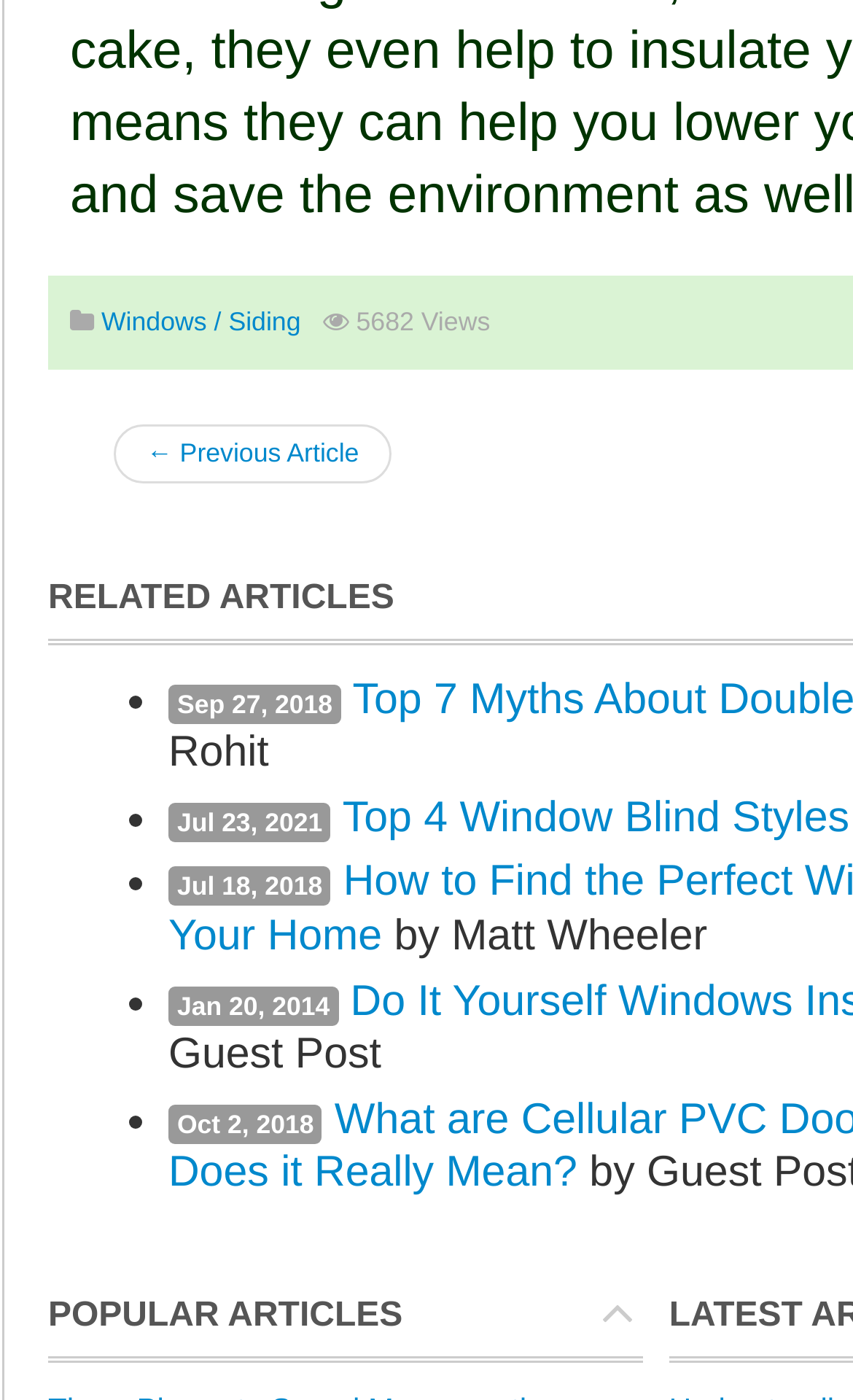What is the category of the articles?
Using the screenshot, give a one-word or short phrase answer.

Windows / Siding